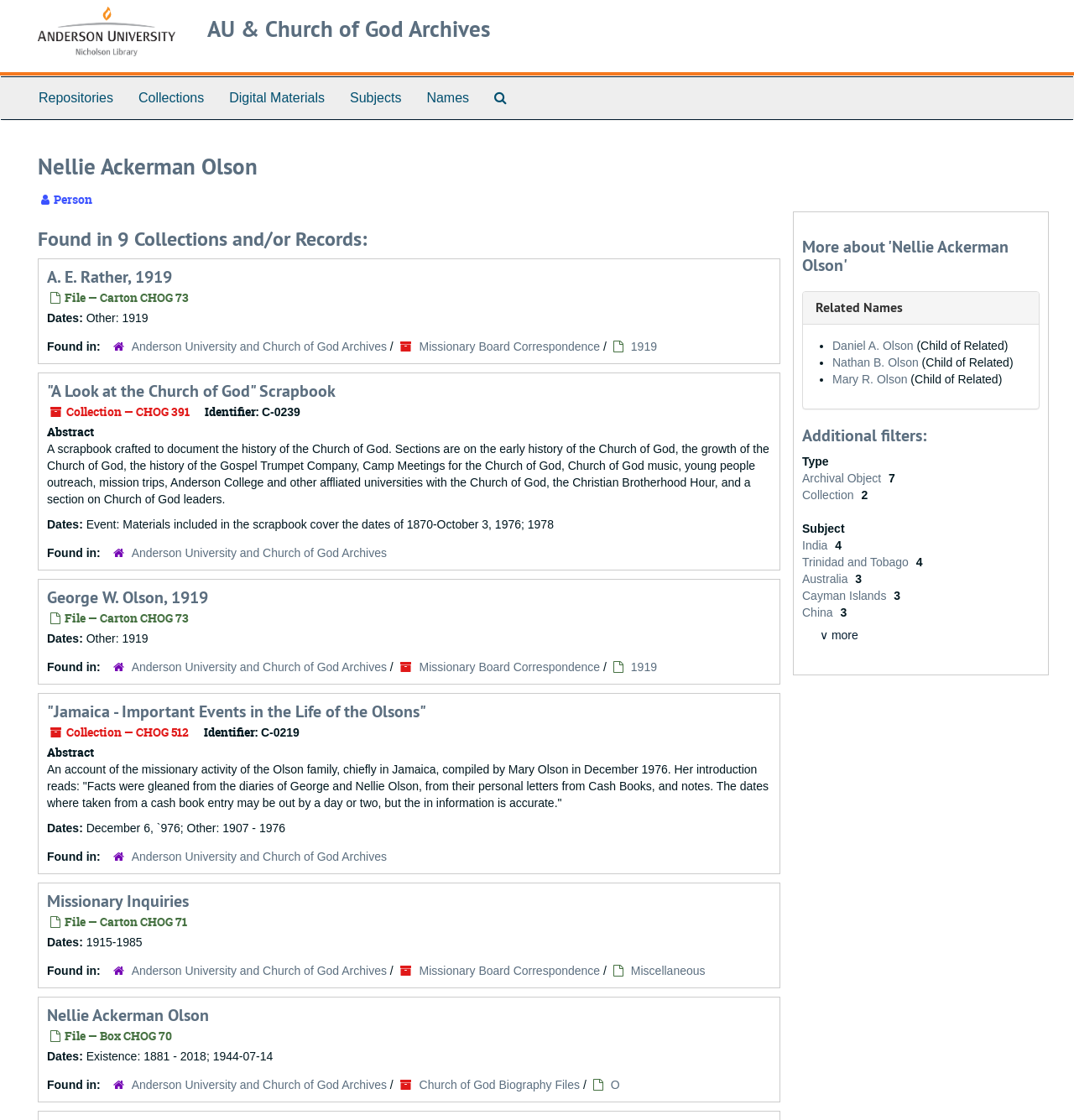What is the name of the person described on this webpage?
Provide an in-depth and detailed answer to the question.

I inferred this answer by looking at the heading 'Nellie Ackerman Olson' and the various links and descriptions related to this person throughout the webpage.